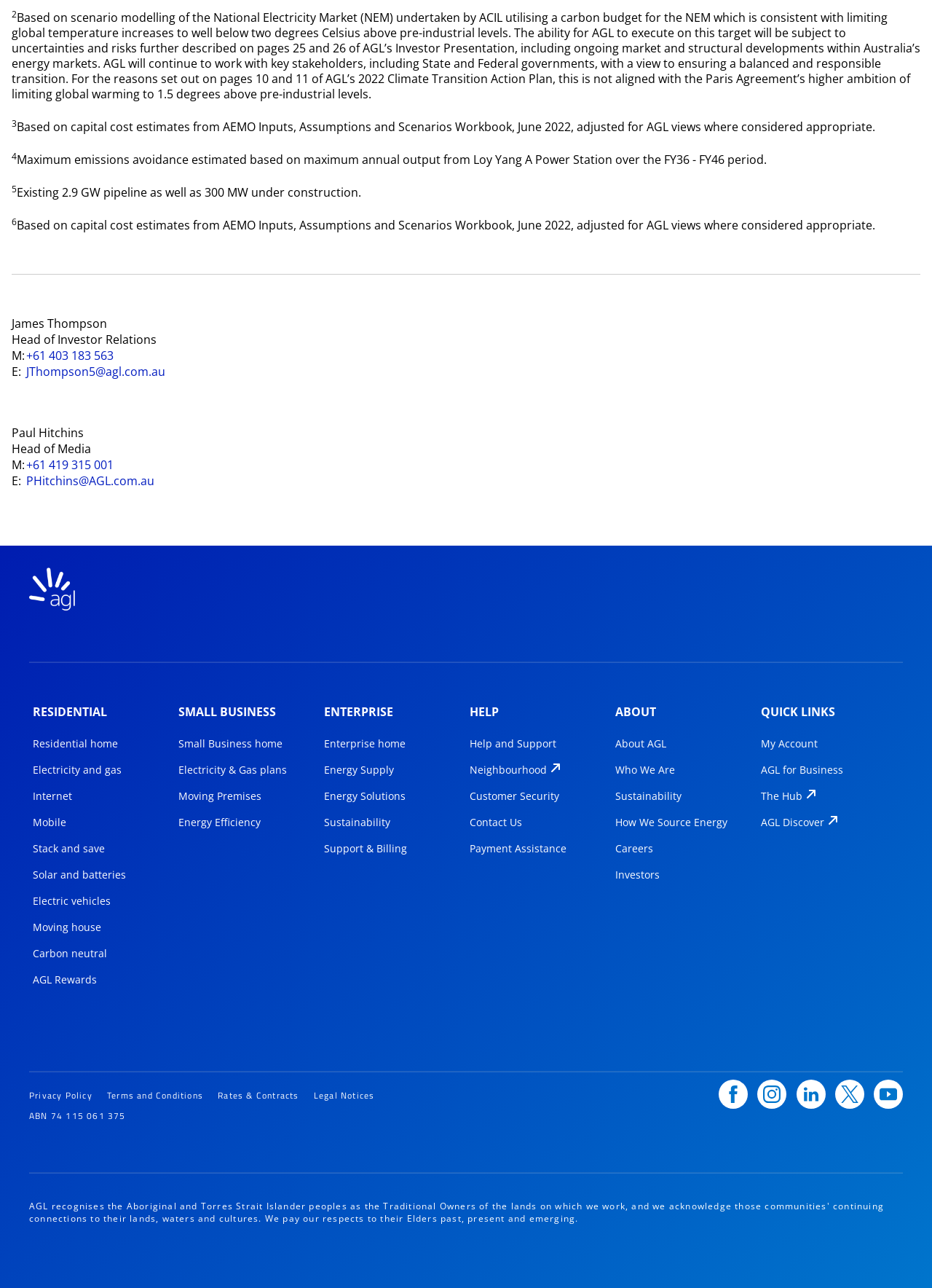What is the text at the bottom of the page?
Answer the question in a detailed and comprehensive manner.

I found the answer by looking at the text at the bottom of the page, which is 'ABN 74 115 061 375'.